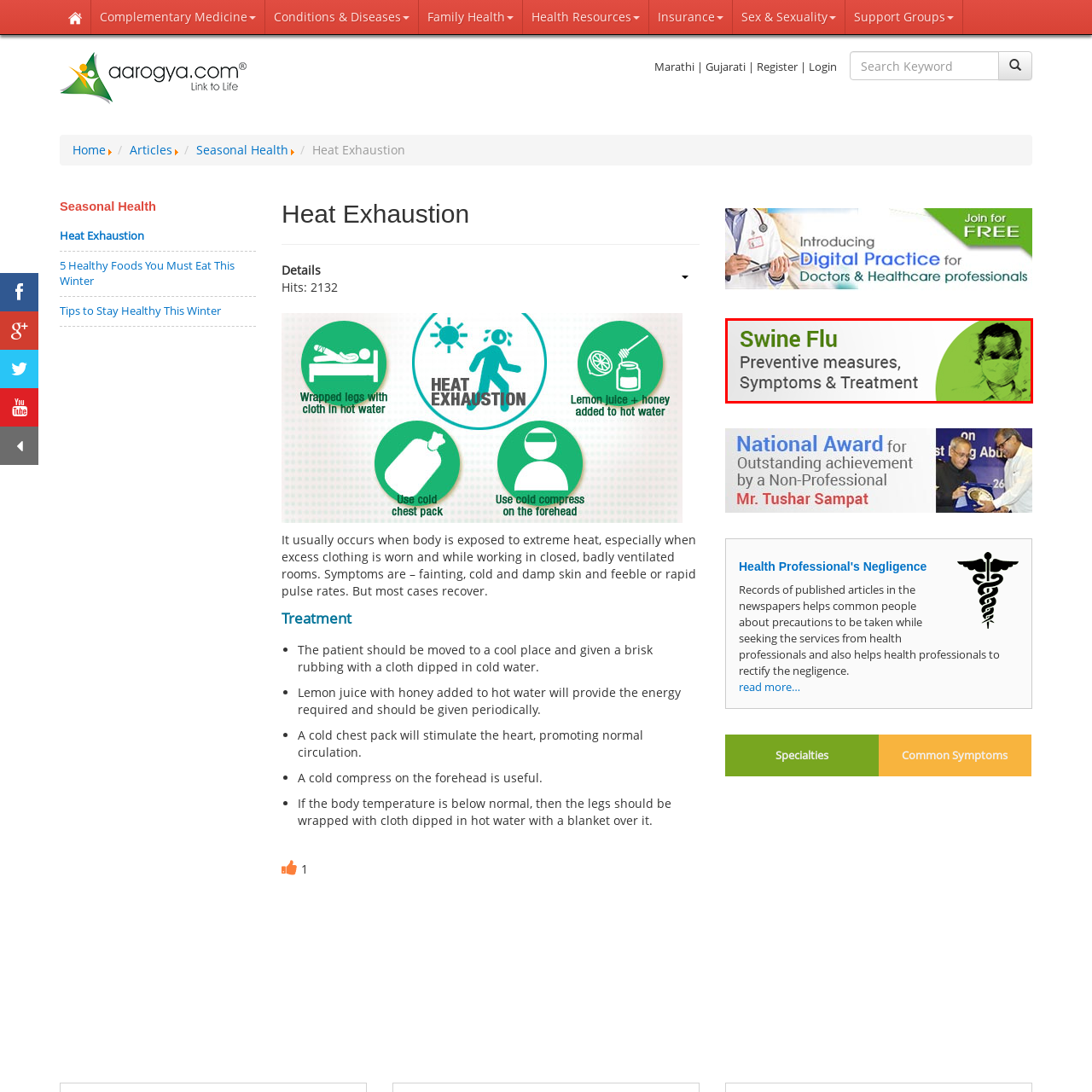What is the main focus of the image?
Please closely examine the image within the red bounding box and provide a detailed answer based on the visual information.

The image's title 'Swine Flu' accompanied by the words 'Preventive measures, Symptoms & Treatment' underscores its educational focus on managing swine flu, serving as a crucial reminder of the current health challenges and necessary precautions.